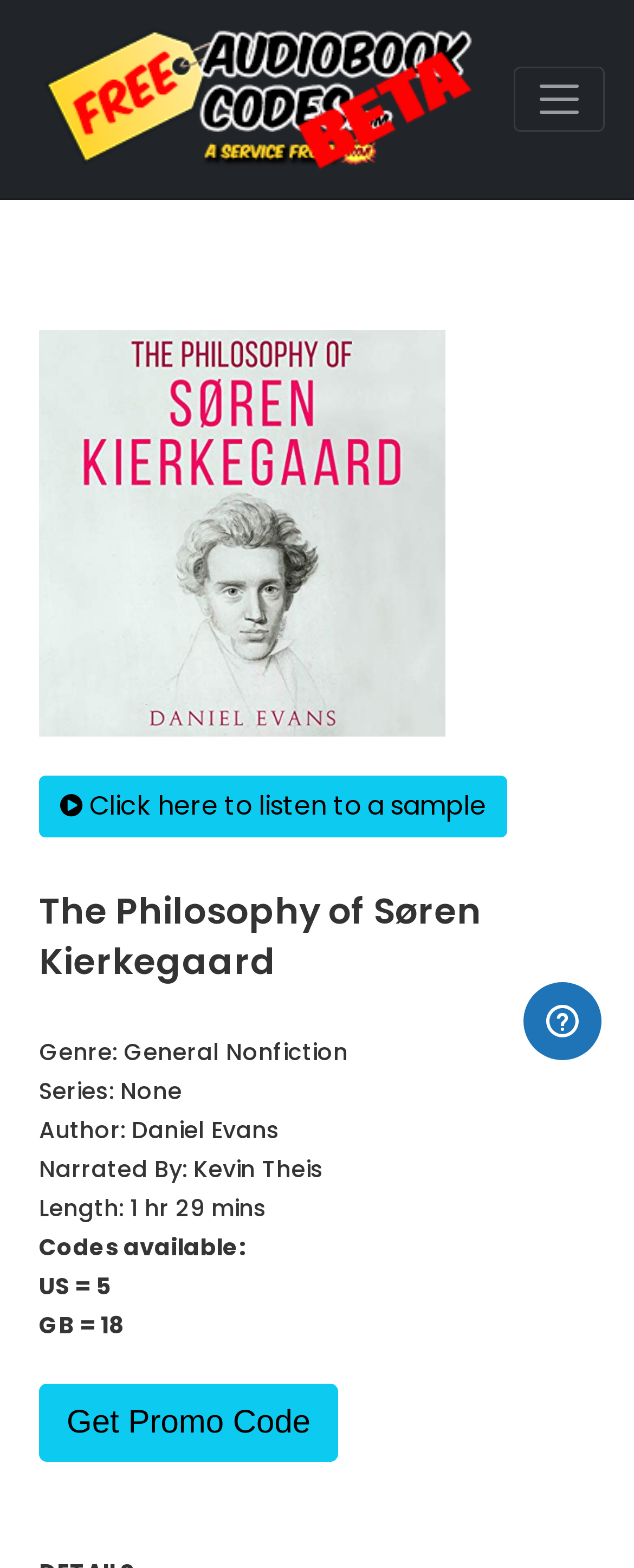Could you highlight the region that needs to be clicked to execute the instruction: "Get the Promo Code"?

[0.062, 0.882, 0.534, 0.932]